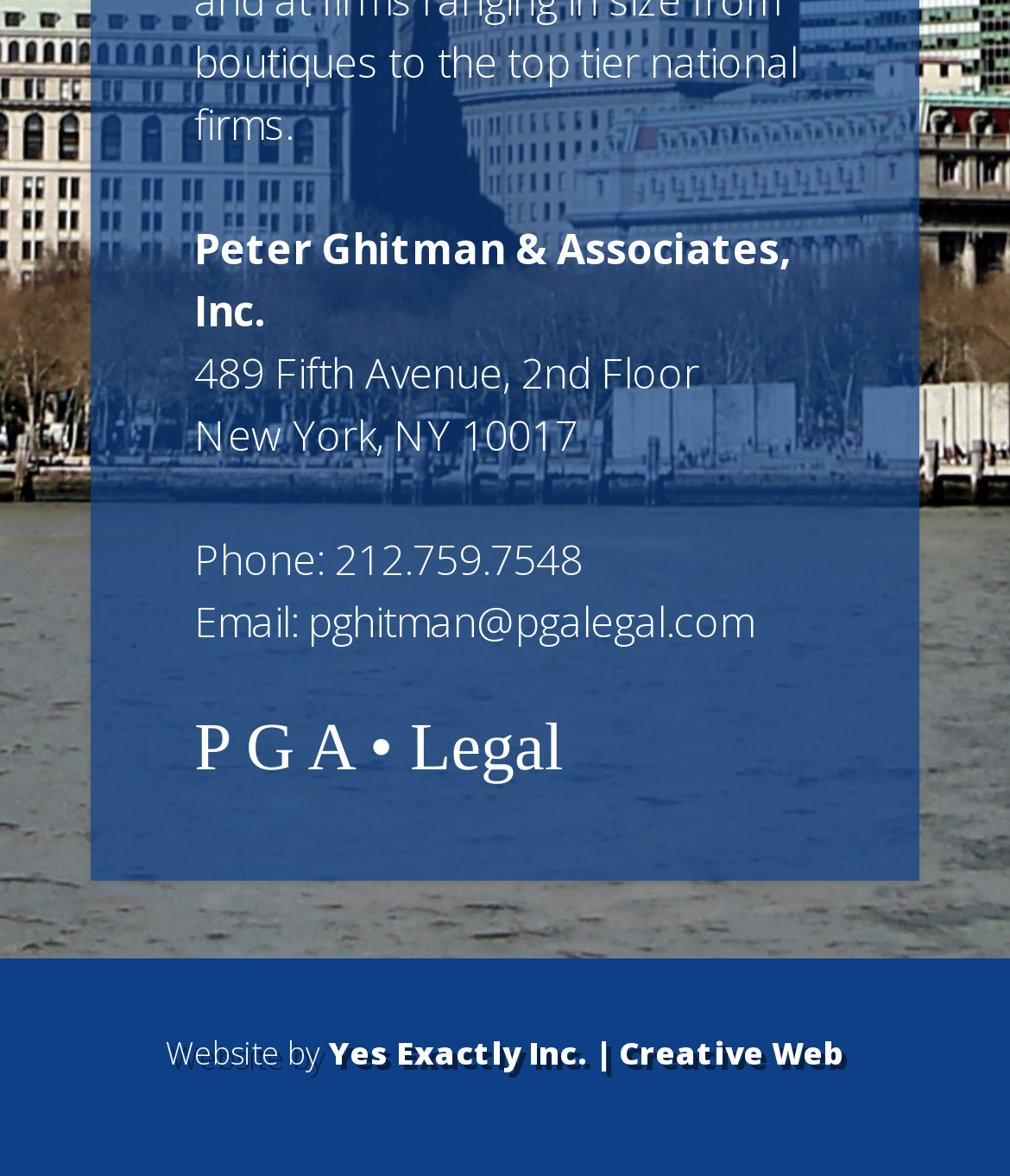What is the company name?
Answer with a single word or phrase, using the screenshot for reference.

Peter Ghitman & Associates, Inc.